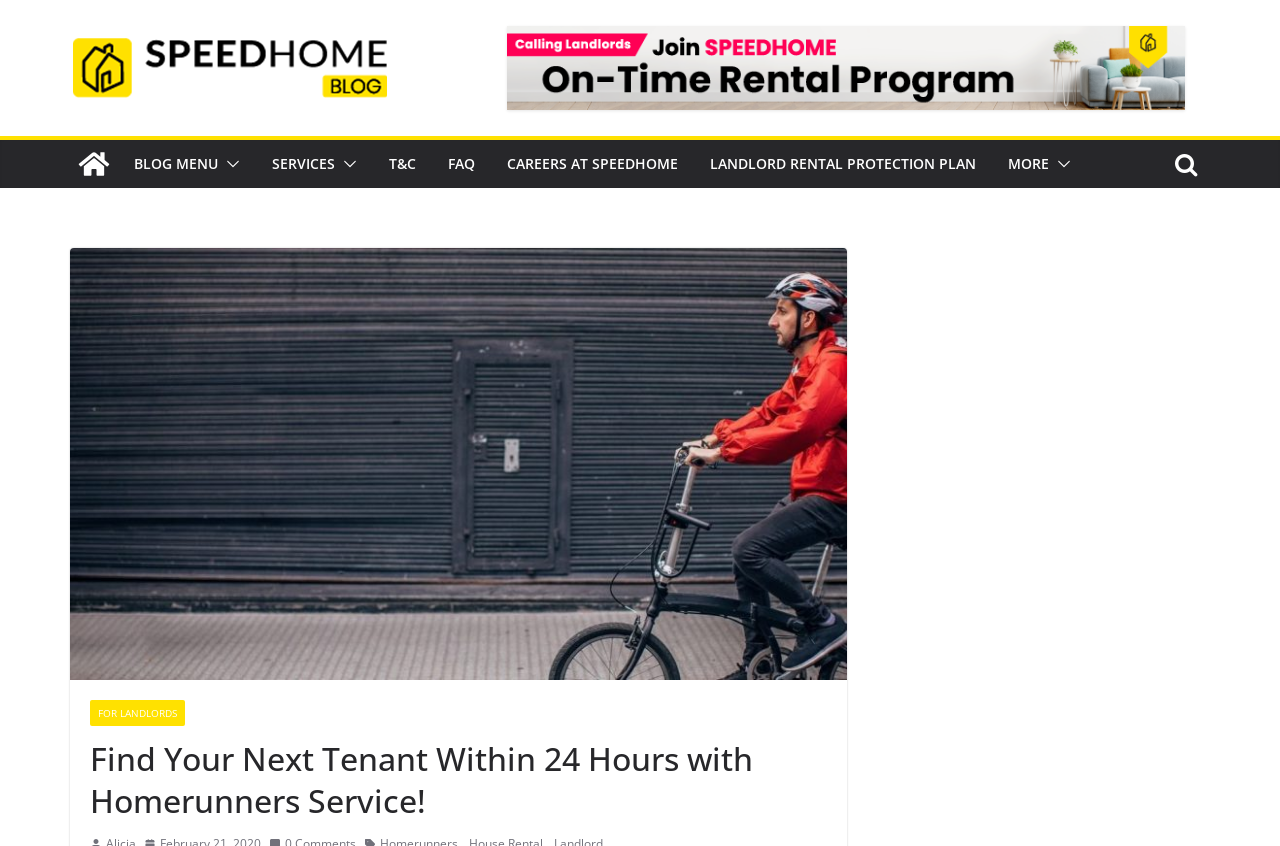Please specify the bounding box coordinates in the format (top-left x, top-left y, bottom-right x, bottom-right y), with values ranging from 0 to 1. Identify the bounding box for the UI component described as follows: alt="Serenity Oaks Wellness Center"

None